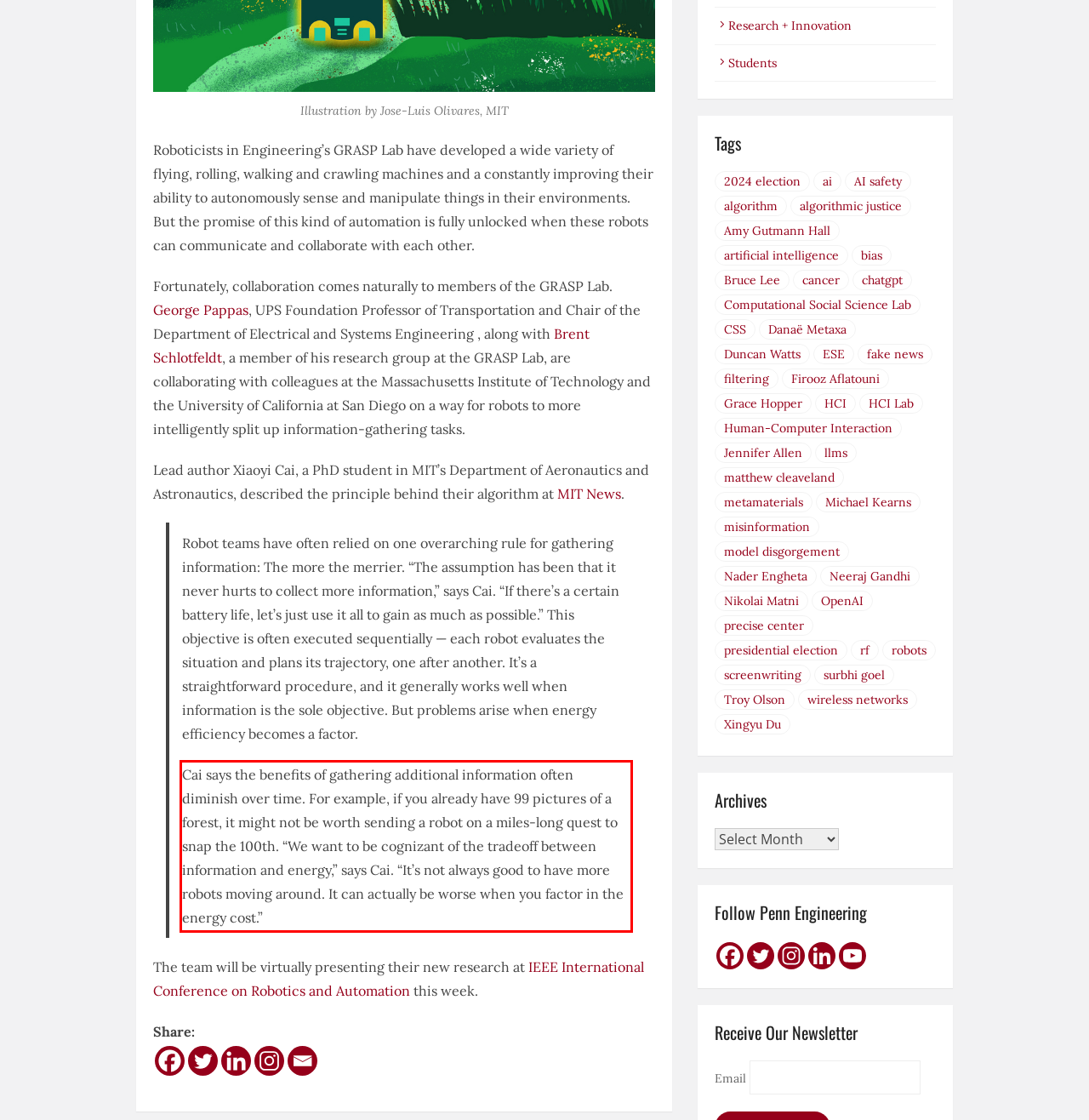Please extract the text content within the red bounding box on the webpage screenshot using OCR.

Cai says the benefits of gathering additional information often diminish over time. For example, if you already have 99 pictures of a forest, it might not be worth sending a robot on a miles-long quest to snap the 100th. “We want to be cognizant of the tradeoff between information and energy,” says Cai. “It’s not always good to have more robots moving around. It can actually be worse when you factor in the energy cost.”